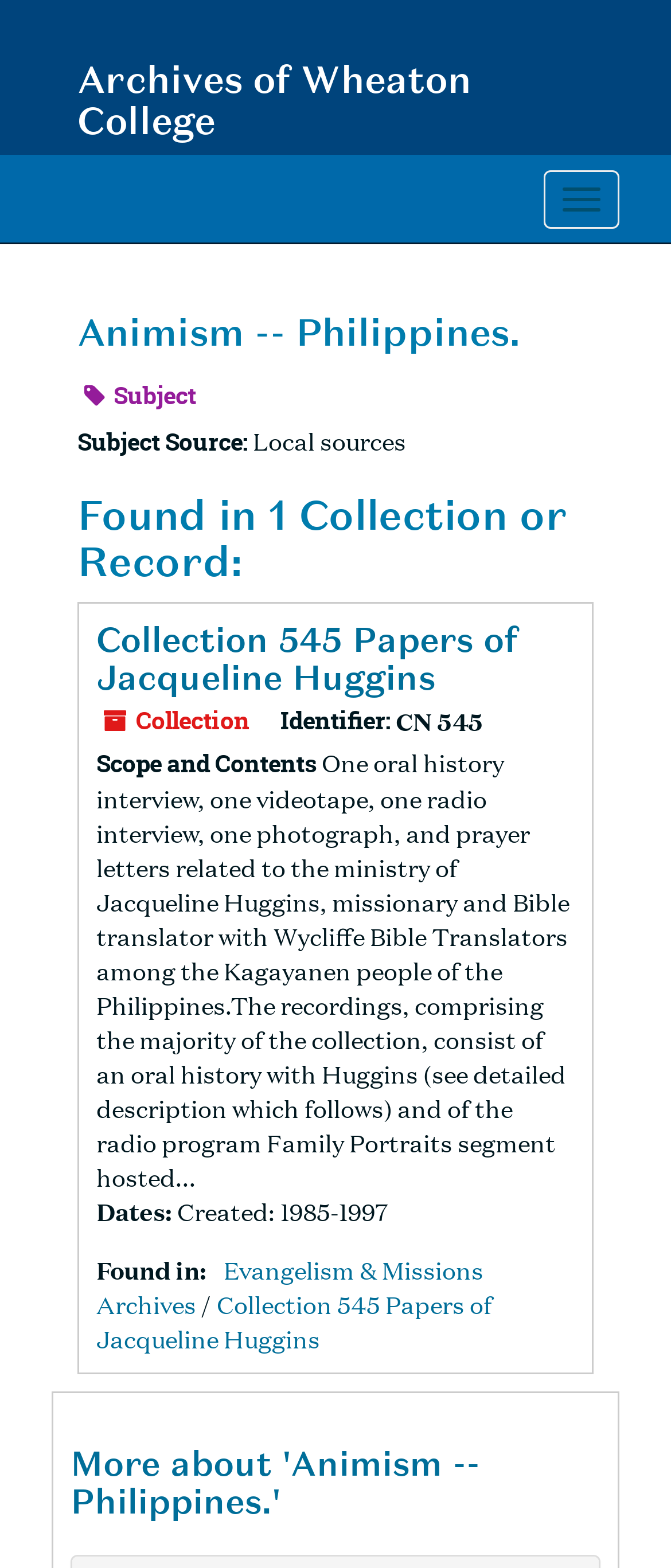Describe all the significant parts and information present on the webpage.

The webpage is about the archives of Wheaton College, specifically focusing on the topic "Animism -- Philippines." At the top, there is a heading "Archives of Wheaton College" with a link to the same name. Below it, there is a primary navigation links region.

The main content of the page is divided into sections. The first section has a heading "Animism -- Philippines." and is followed by a "Page Actions" element. Below it, there is a section with a heading "Found in 1 Collection or Record:" which lists a collection titled "Collection 545 Papers of Jacqueline Huggins". This collection is described in detail, including its scope and contents, which include an oral history interview, a videotape, a radio interview, a photograph, and prayer letters related to the ministry of Jacqueline Huggins, a missionary and Bible translator in the Philippines.

The collection's details are further divided into sections, including "Identifier:", "Scope and Contents", and "Dates". The "Dates" section indicates that the collection was created between 1985-1997. There is also a section titled "Found in:" which lists "Evangelism & Missions Archives" and provides a link to it.

At the bottom of the page, there is a heading "More about 'Animism -- Philippines.'" which seems to be a call to action or a link to further information on the topic.